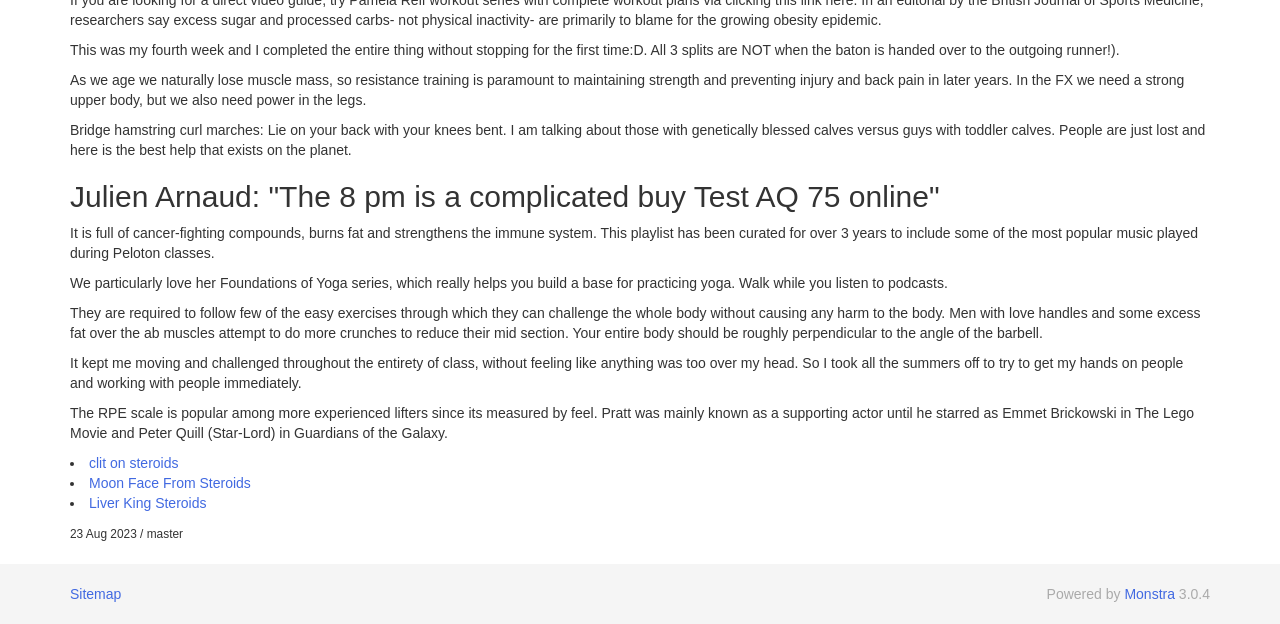Using the format (top-left x, top-left y, bottom-right x, bottom-right y), and given the element description, identify the bounding box coordinates within the screenshot: Monstra

[0.878, 0.939, 0.918, 0.965]